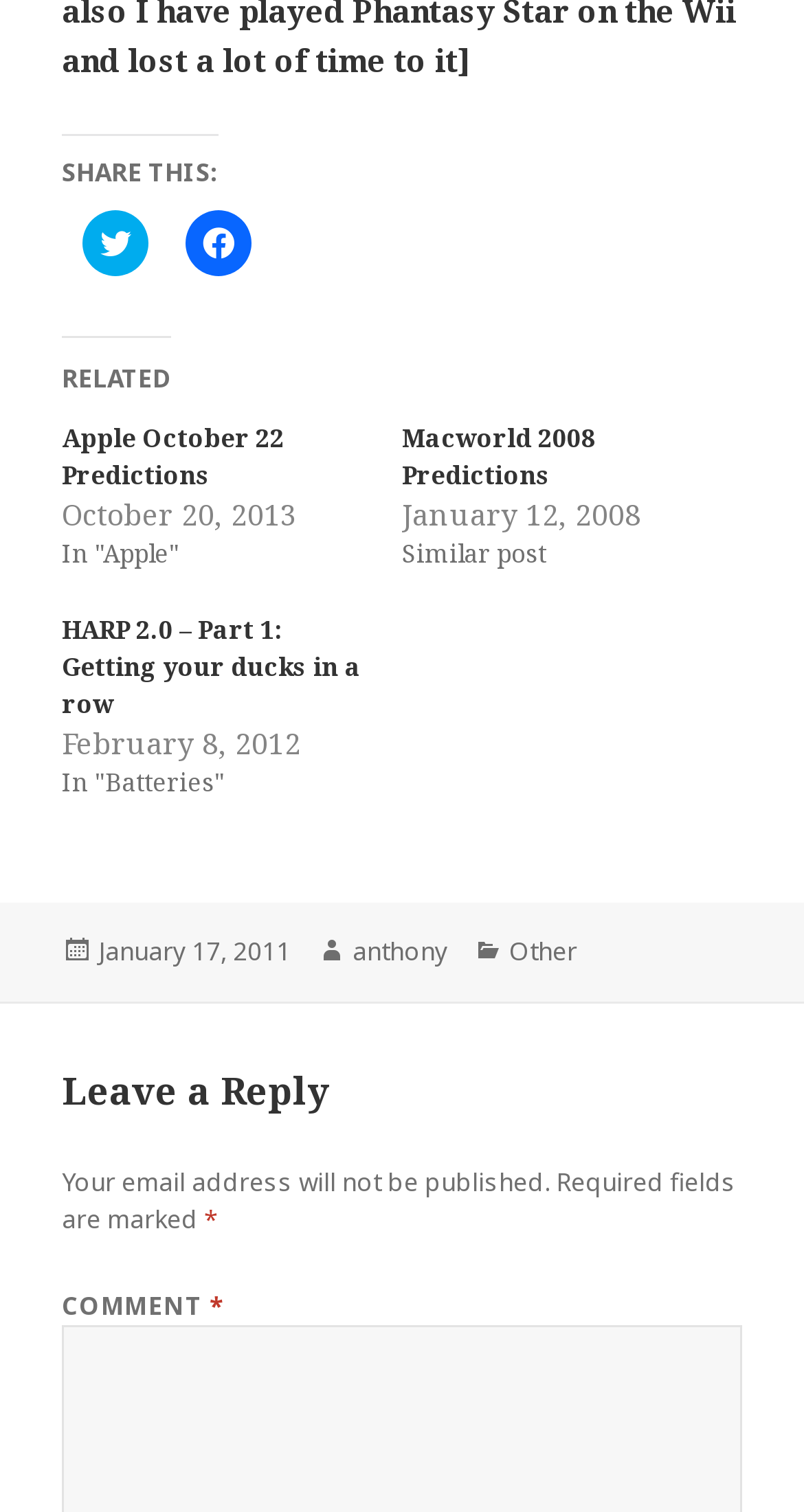What is the date of the post?
Using the visual information, answer the question in a single word or phrase.

January 17, 2011